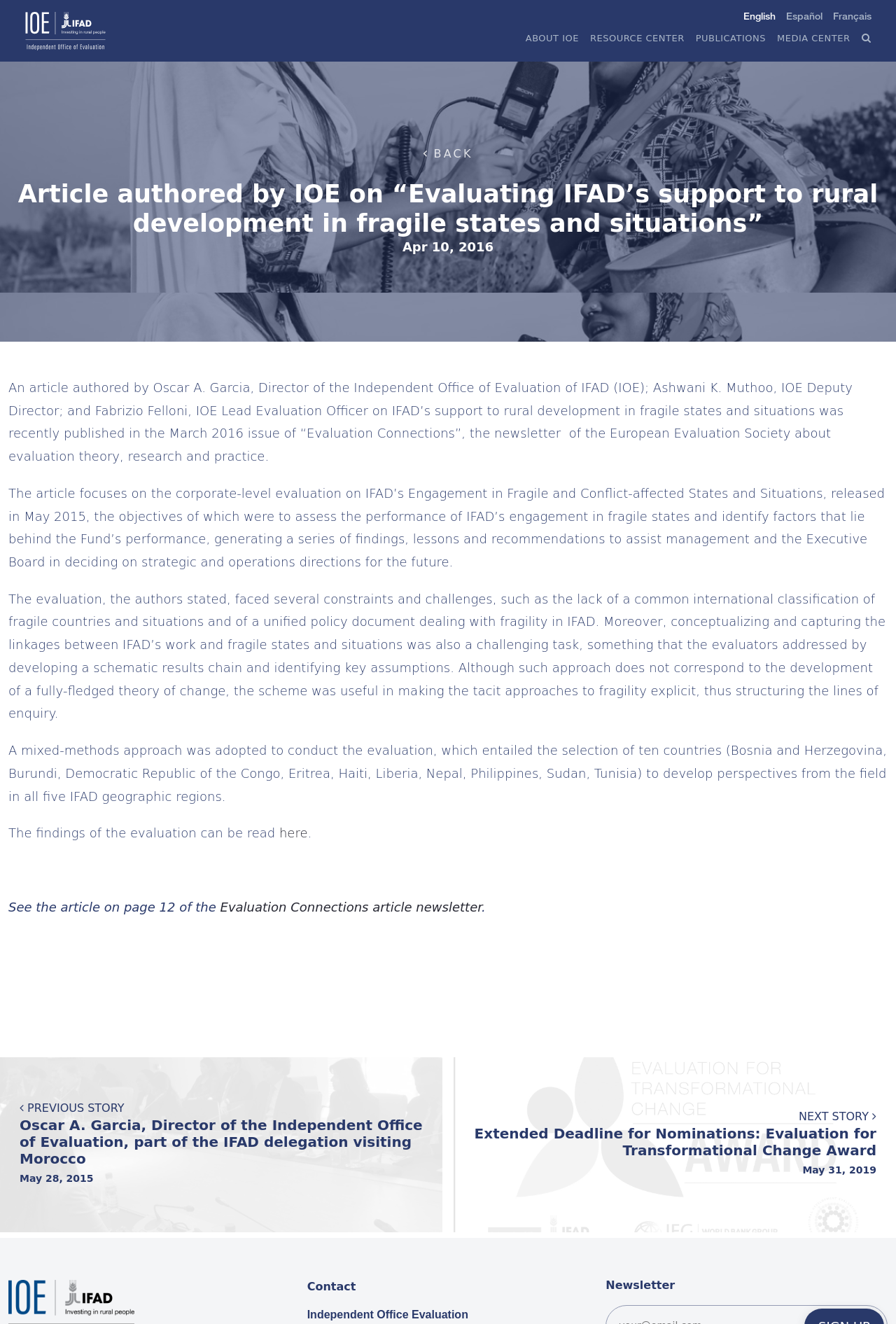Please specify the bounding box coordinates of the region to click in order to perform the following instruction: "Go to ABOUT IOE".

[0.58, 0.018, 0.652, 0.039]